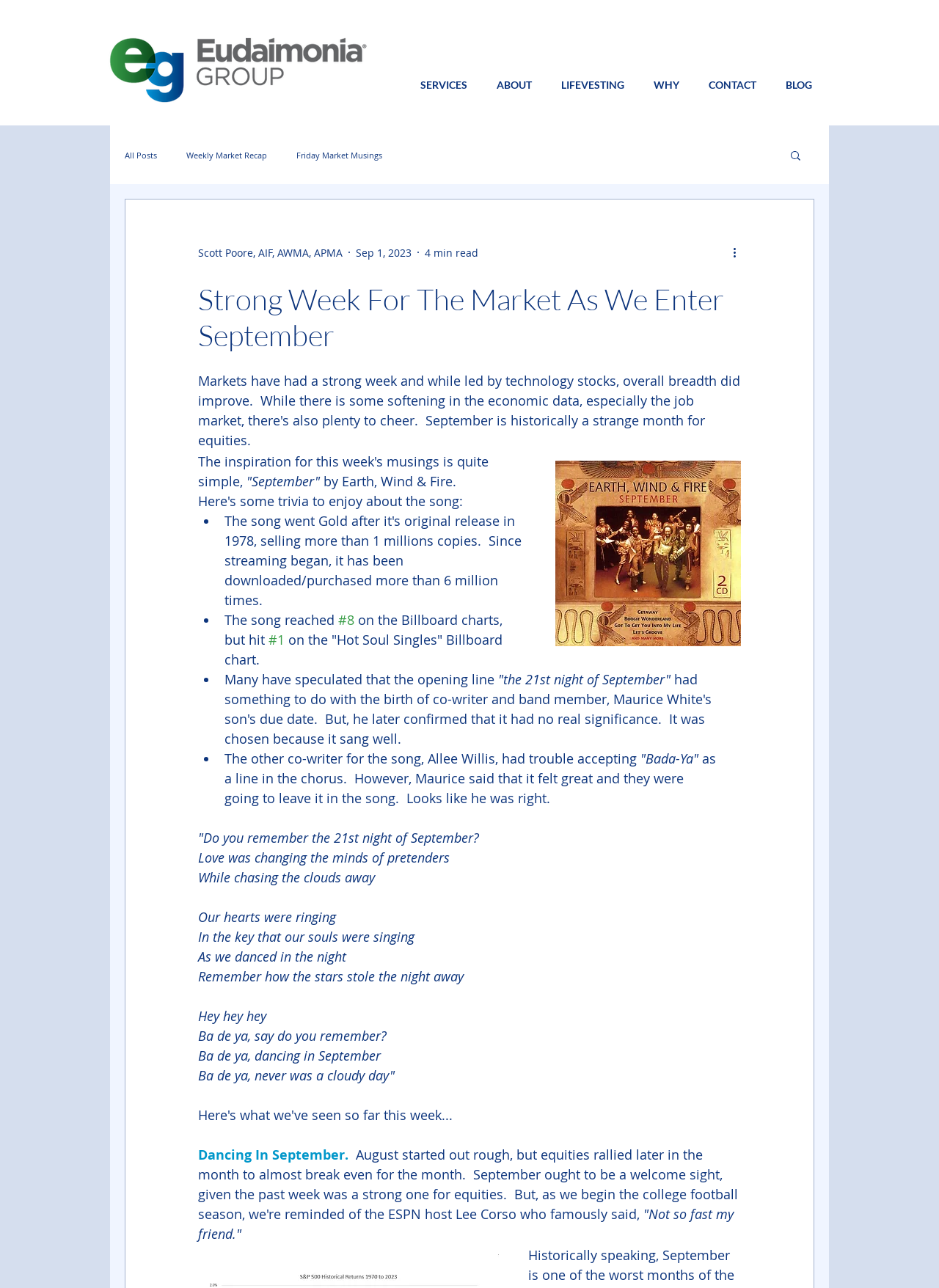Use a single word or phrase to answer this question: 
What is the title of the song mentioned in the blog post?

September